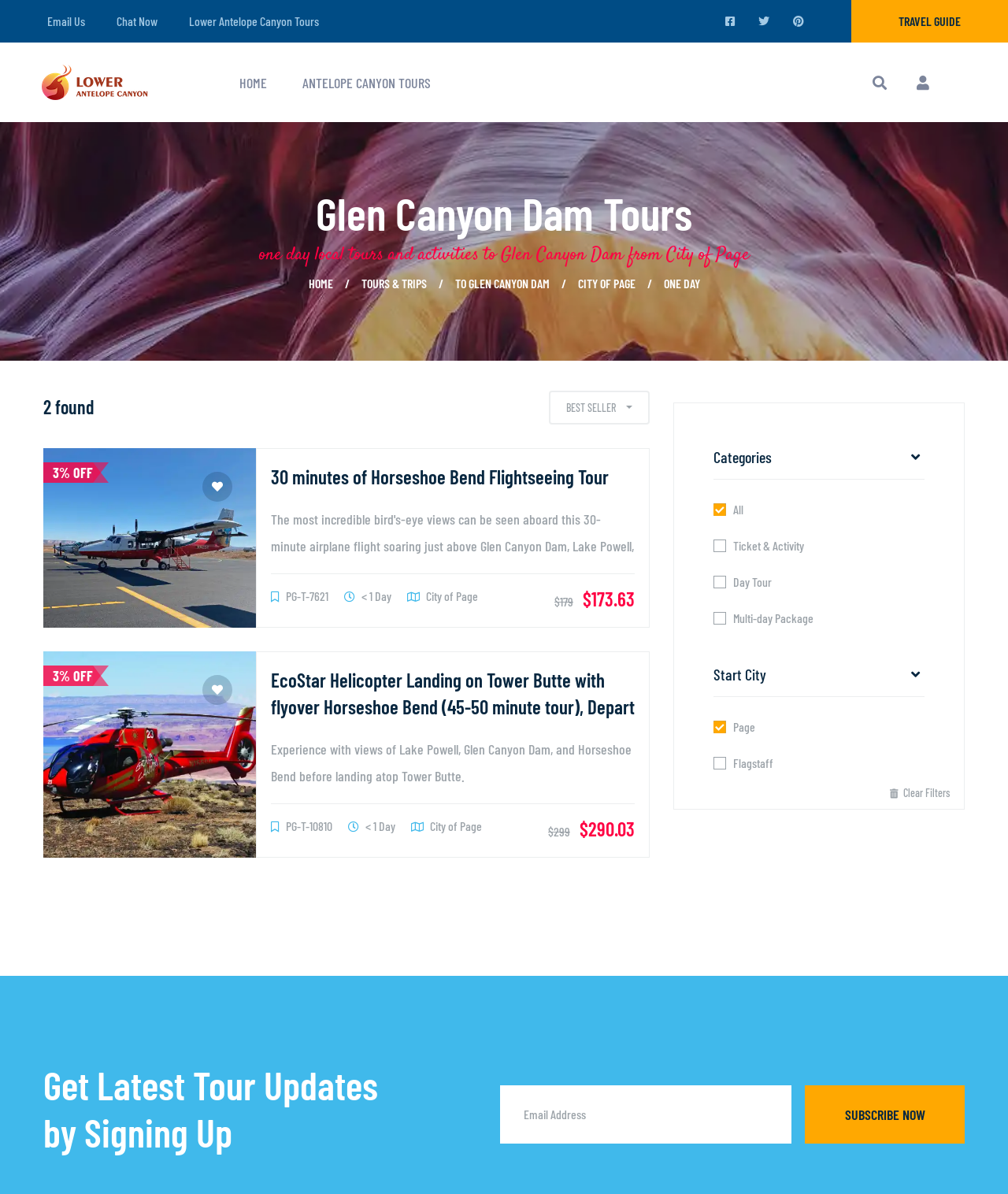What is the departure city for the EcoStar Helicopter tour?
Examine the image closely and answer the question with as much detail as possible.

The departure city can be found in the description of the EcoStar Helicopter tour, which mentions 'Depart from Page'.